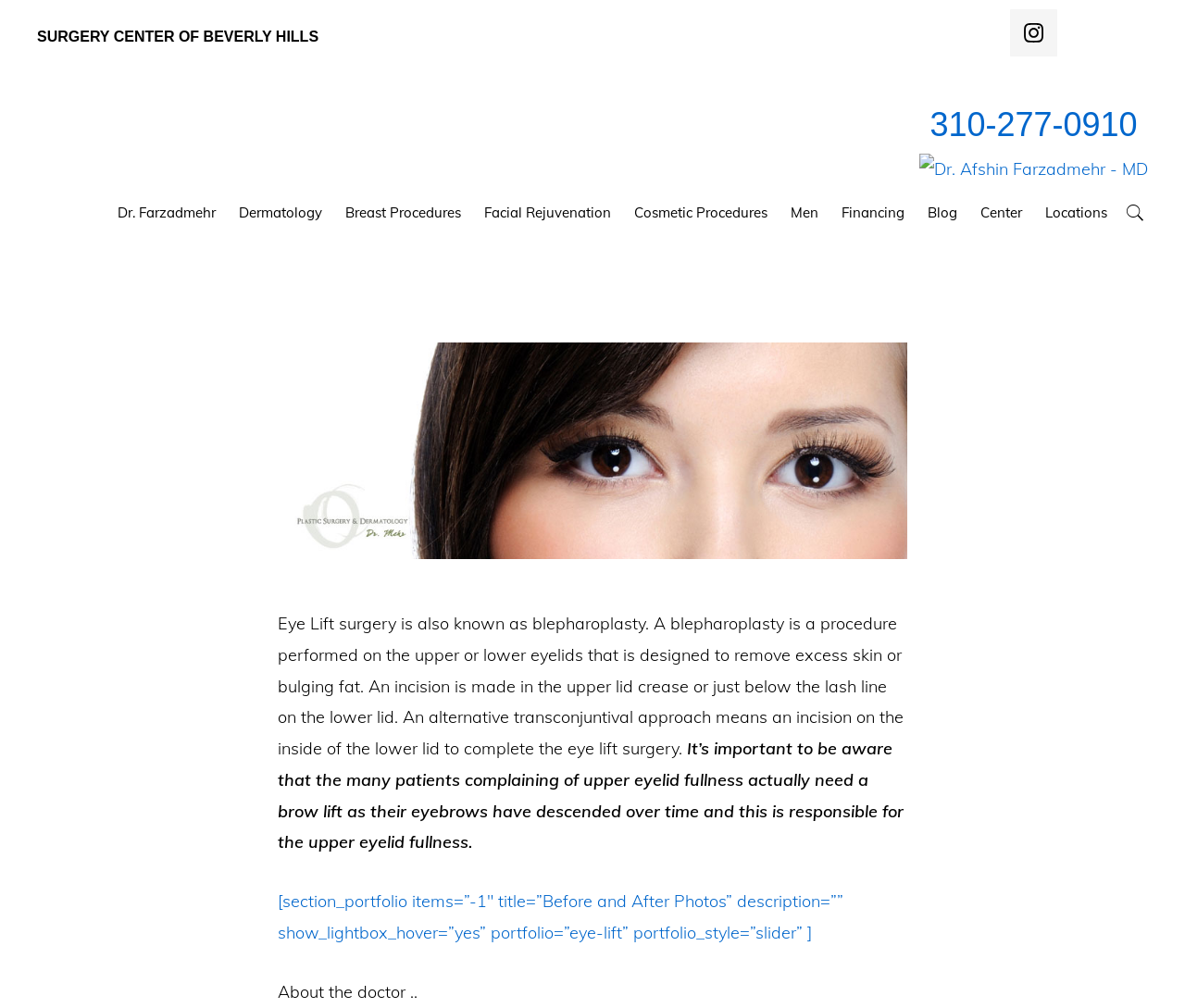What is the phone number of the surgery center?
Using the picture, provide a one-word or short phrase answer.

310-277-0910